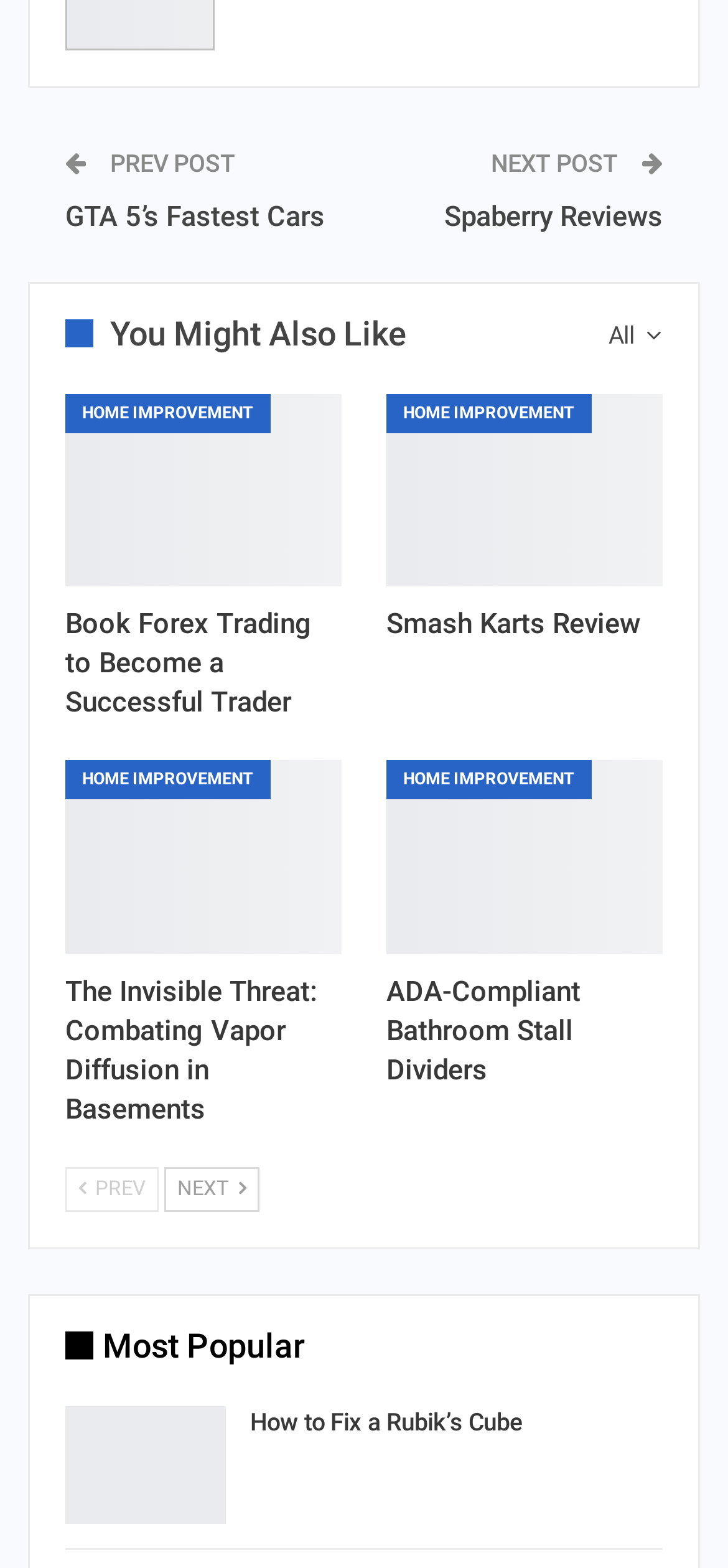Please provide a one-word or phrase answer to the question: 
What is the title of the second post?

Book Forex Trading to Become a Successful Trader